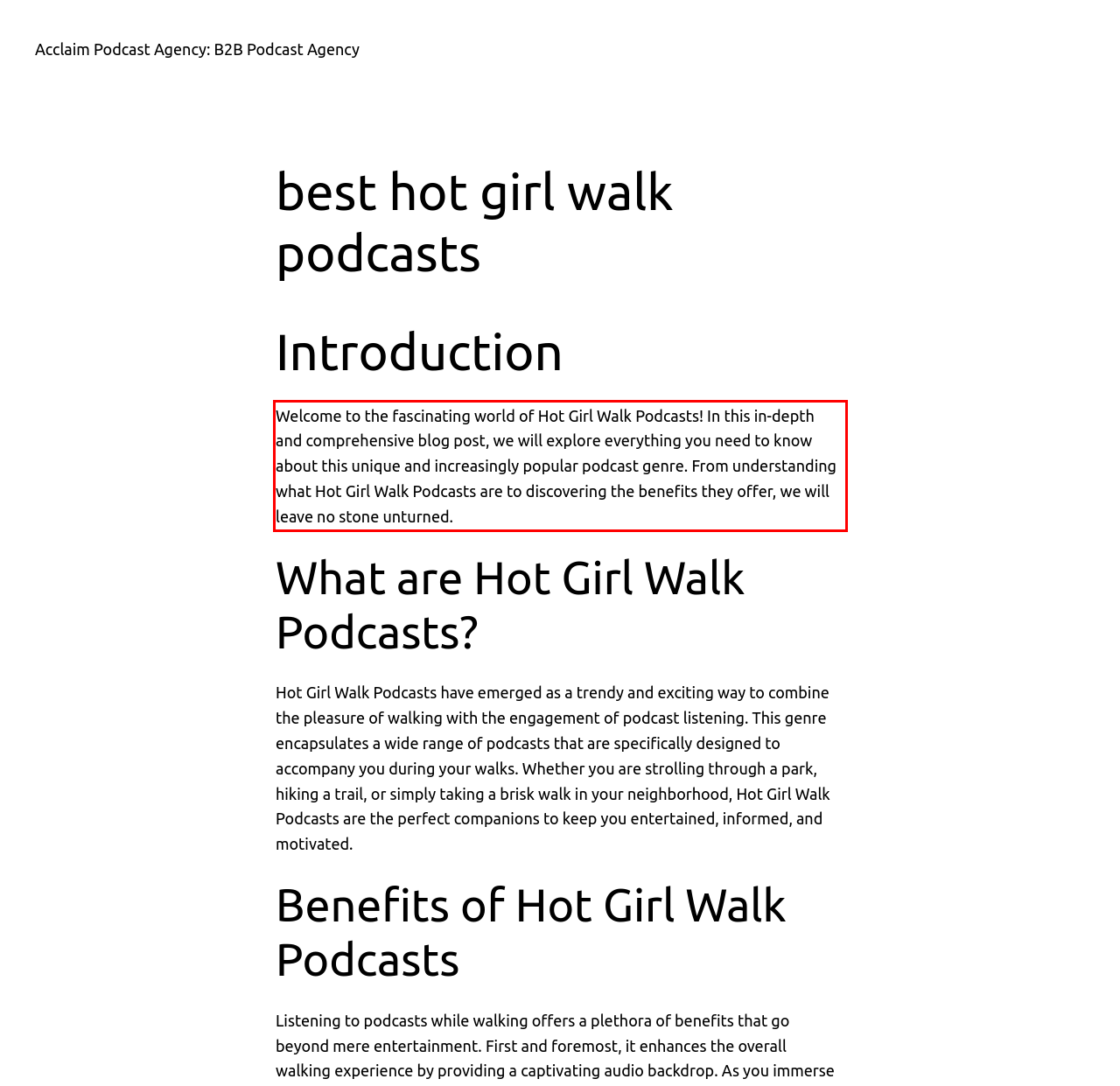Observe the screenshot of the webpage, locate the red bounding box, and extract the text content within it.

Welcome to the fascinating world of Hot Girl Walk Podcasts! In this in-depth and comprehensive blog post, we will explore everything you need to know about this unique and increasingly popular podcast genre. From understanding what Hot Girl Walk Podcasts are to discovering the benefits they offer, we will leave no stone unturned.